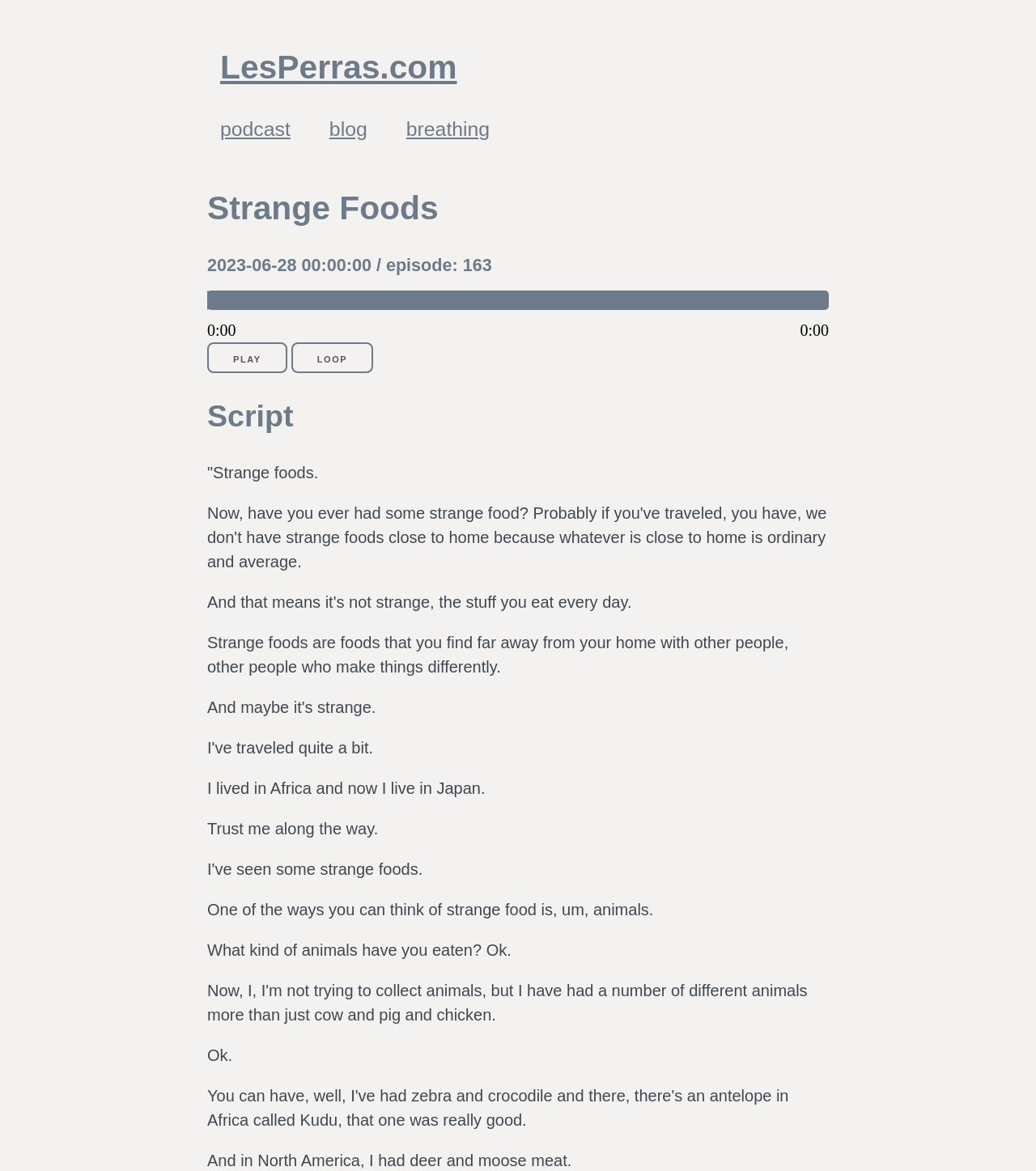From the details in the image, provide a thorough response to the question: What is the purpose of the 'LOOP' button?

The 'LOOP' button is likely used to loop the podcast episode, allowing the listener to repeat a section or the entire episode.